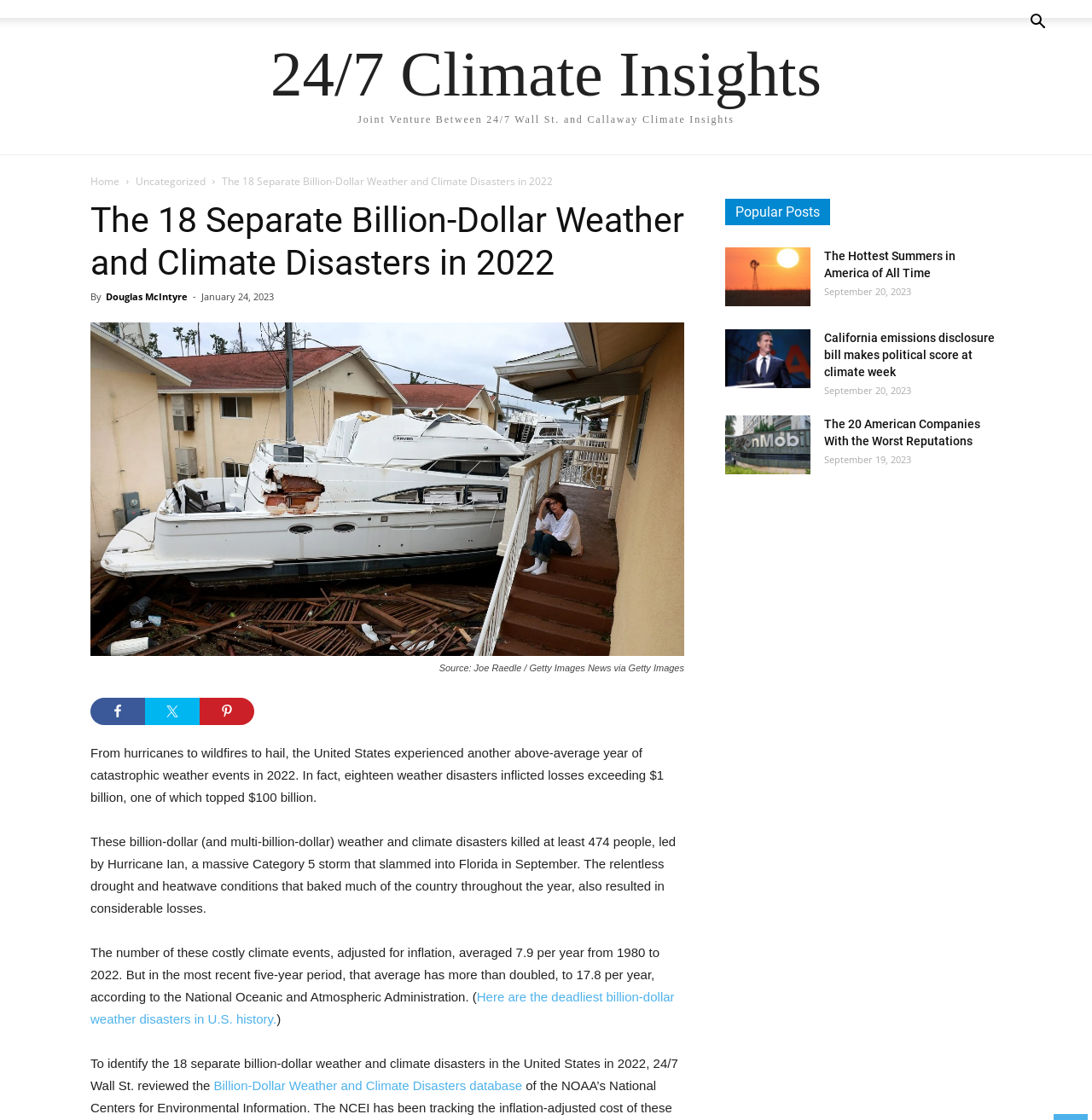Find the bounding box coordinates of the clickable element required to execute the following instruction: "View the 'Popular Posts' section". Provide the coordinates as four float numbers between 0 and 1, i.e., [left, top, right, bottom].

[0.664, 0.177, 0.917, 0.201]